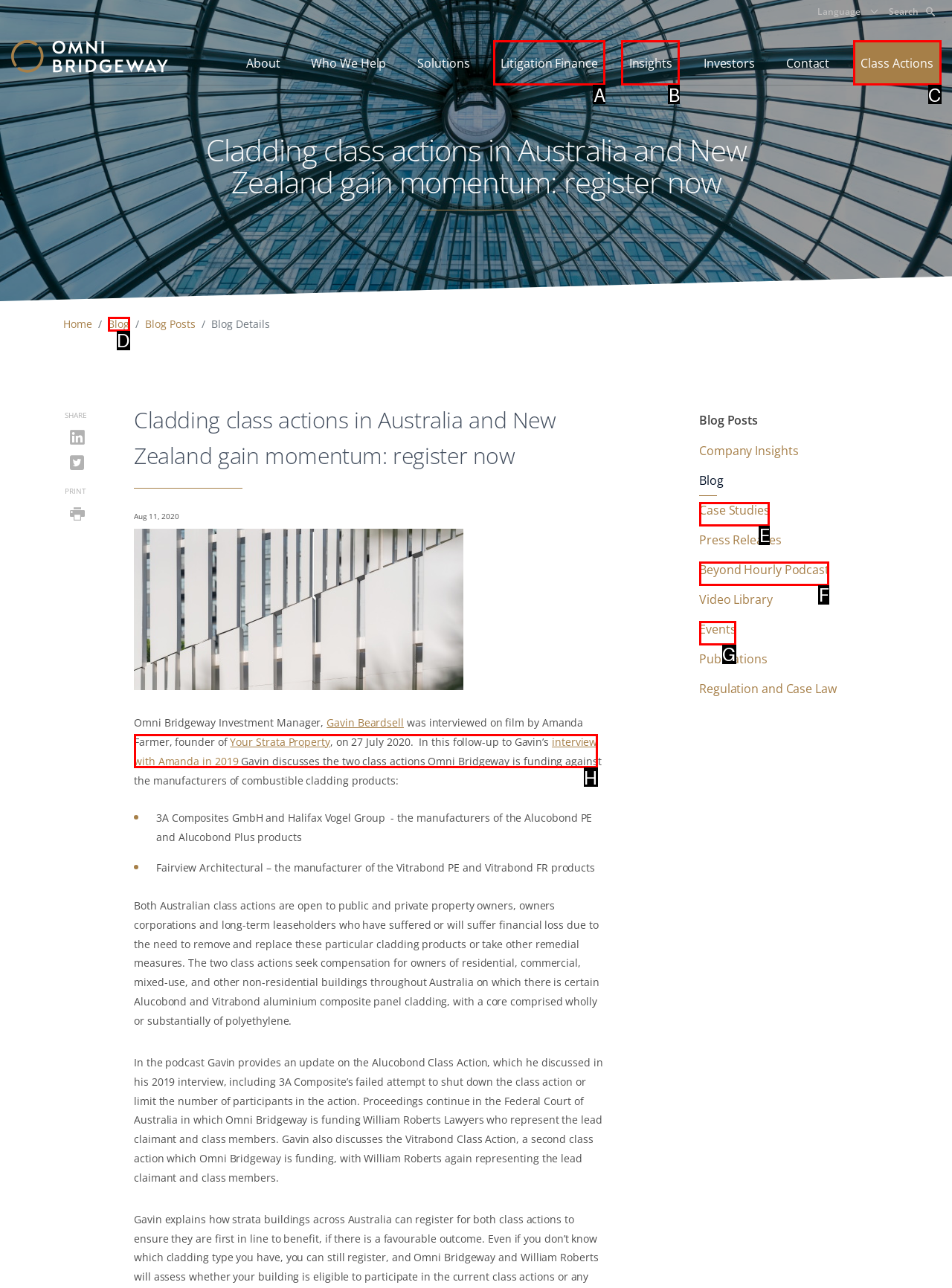Choose the HTML element that best fits the description: Beyond Hourly Podcast. Answer with the option's letter directly.

F